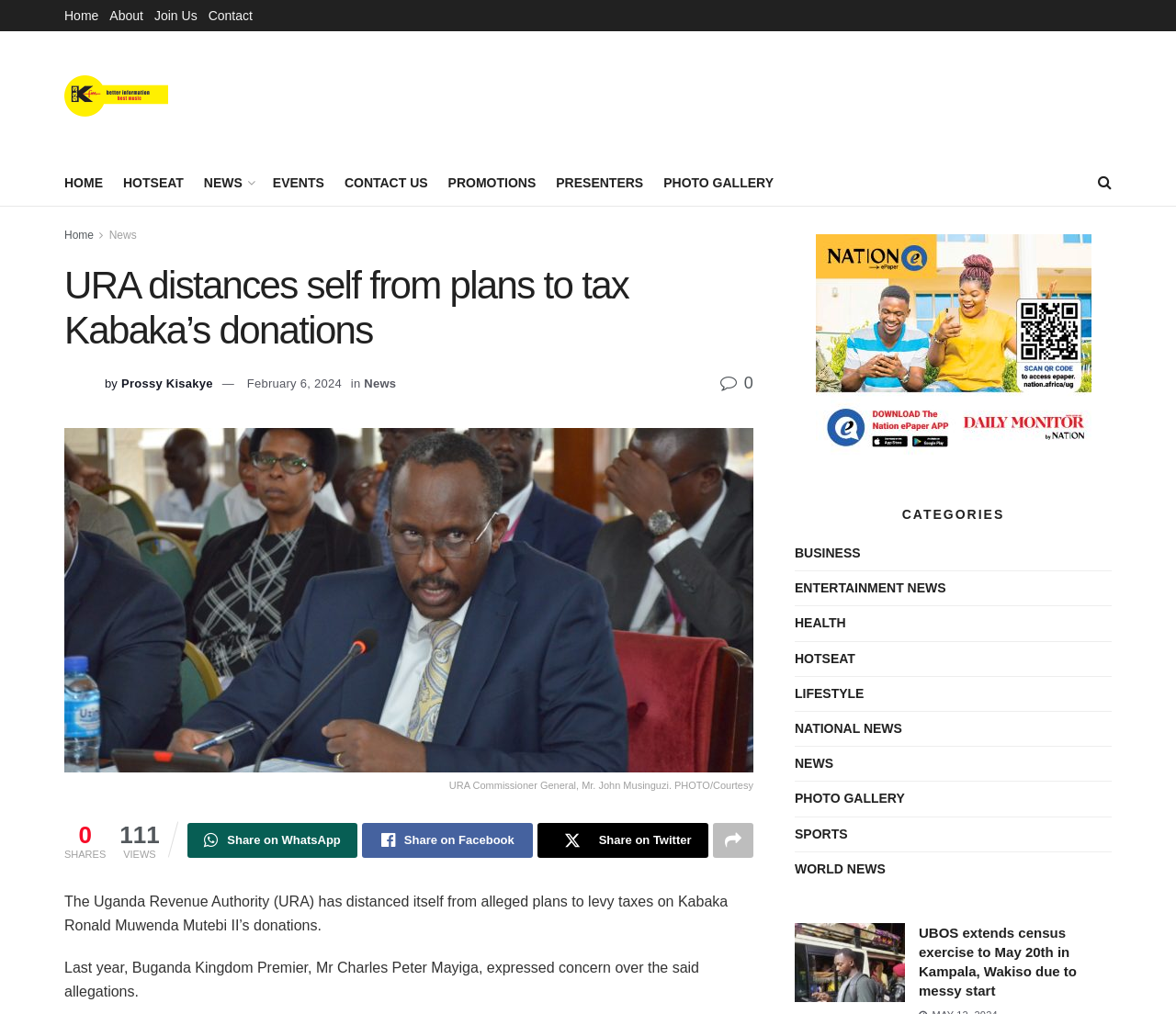Give a one-word or short phrase answer to this question: 
What is the name of the radio station?

93.3 KFM